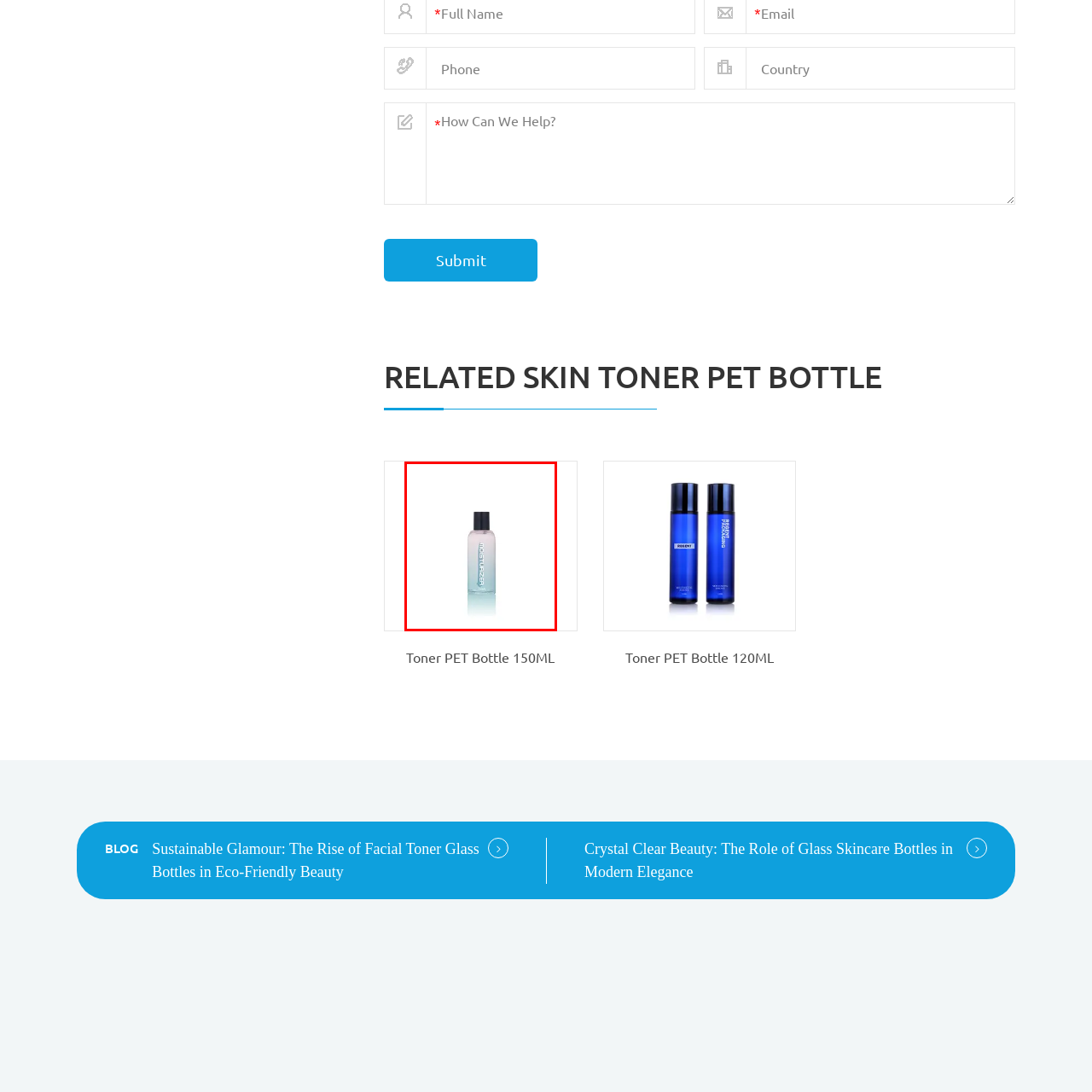What is the purpose of the product?  
Inspect the image within the red boundary and offer a detailed explanation grounded in the visual information present in the image.

The word 'MOISTURIZER' is prominently displayed on the front of the bottle in bold, contemporary typography, making it clear that this product is intended for skin hydration.